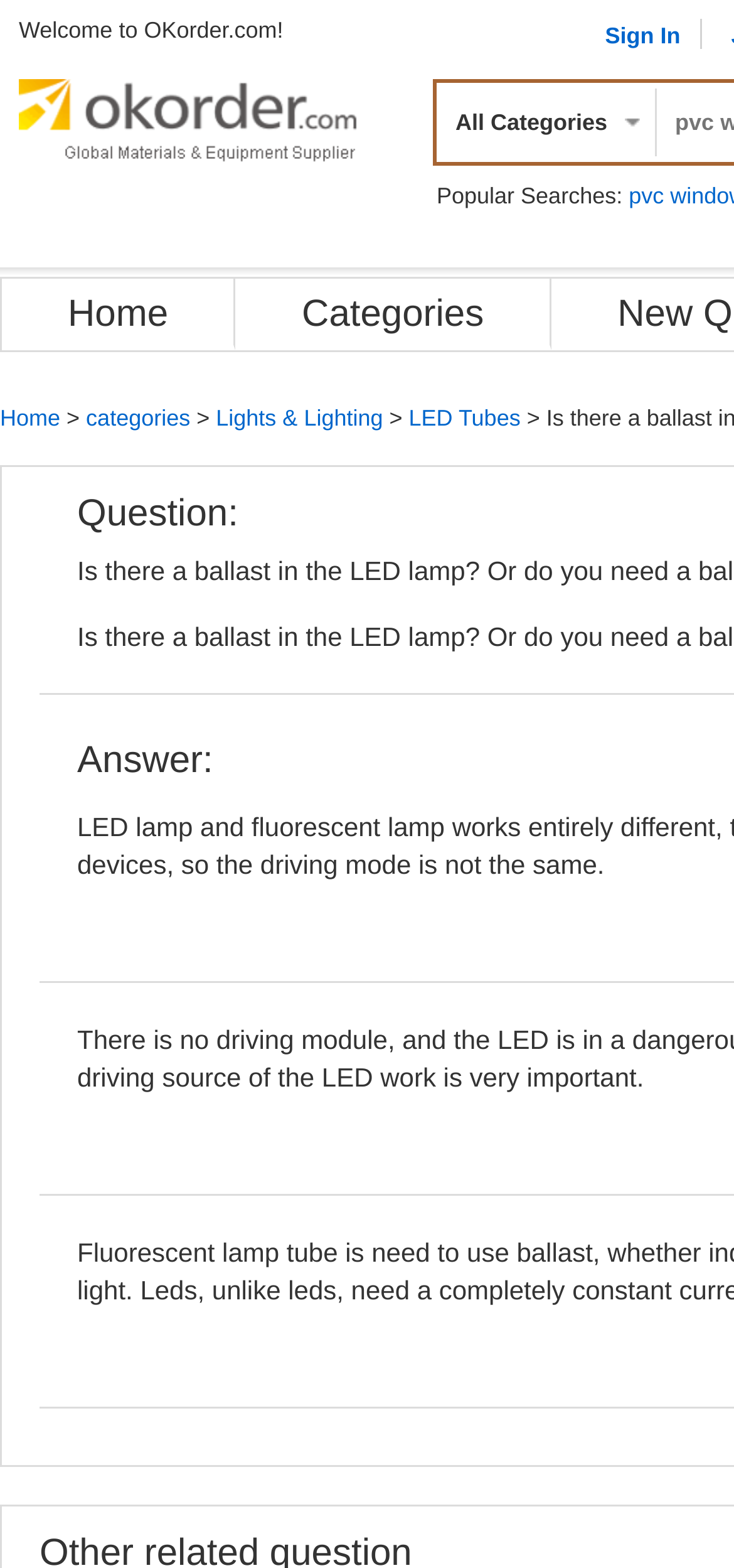Please indicate the bounding box coordinates of the element's region to be clicked to achieve the instruction: "View LED Tubes". Provide the coordinates as four float numbers between 0 and 1, i.e., [left, top, right, bottom].

[0.557, 0.258, 0.709, 0.275]